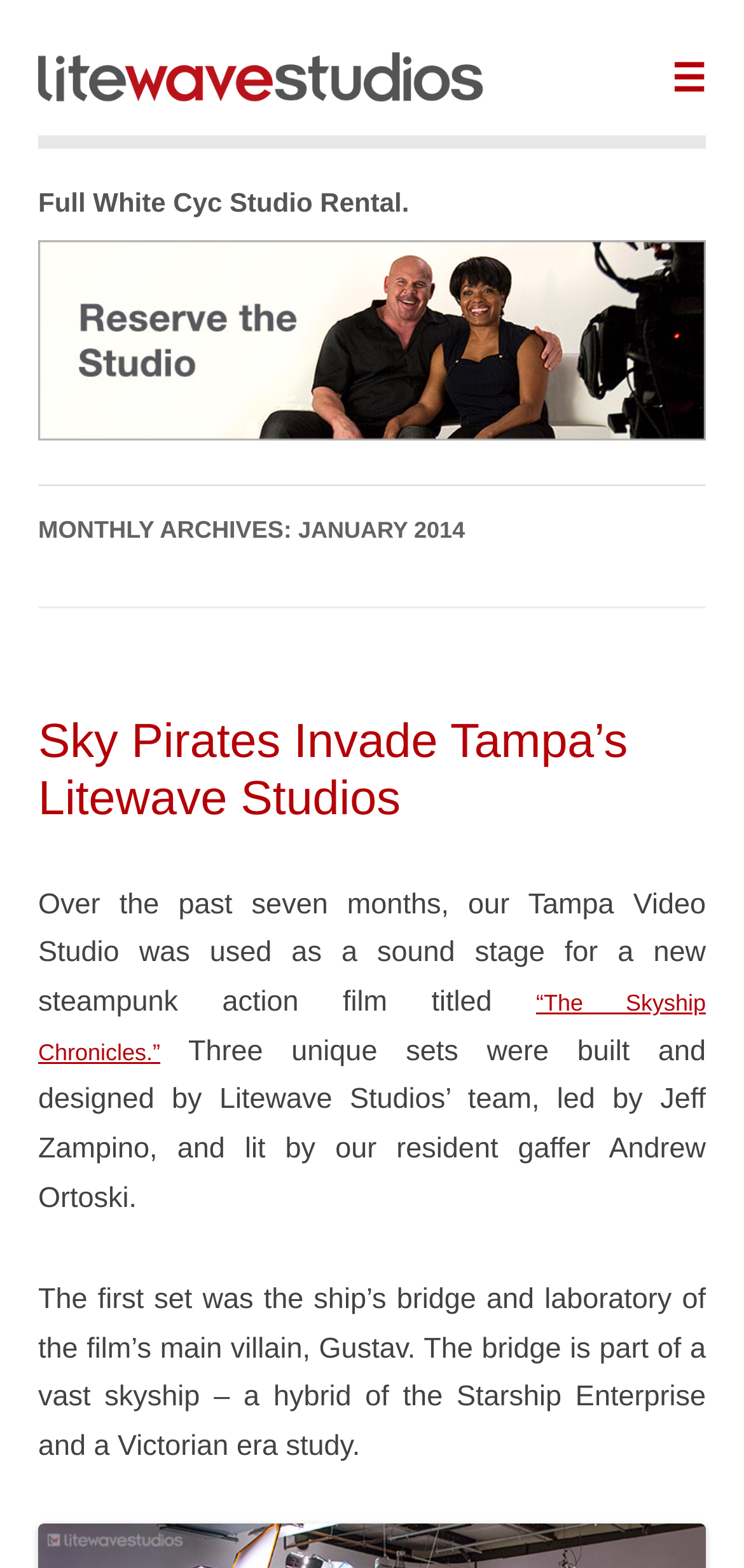Provide a short answer to the following question with just one word or phrase: Who led the team that built the sets for the film?

Jeff Zampino